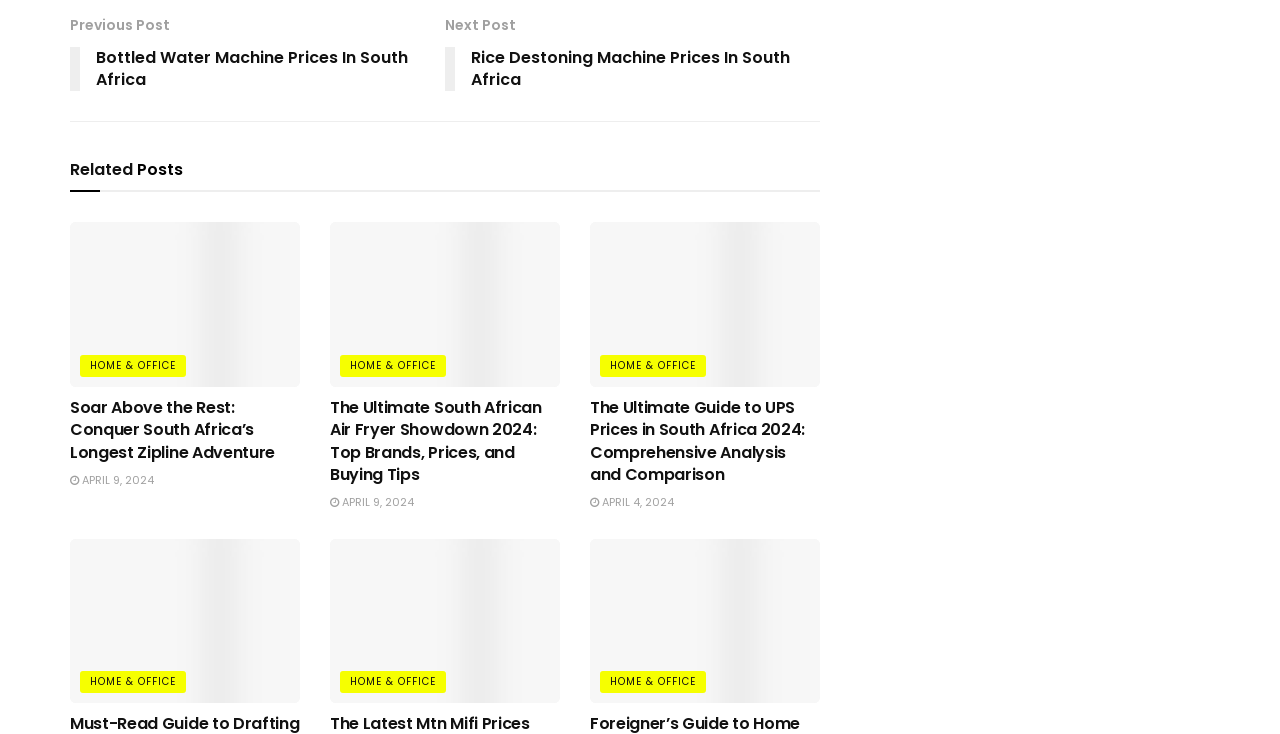Can you identify the bounding box coordinates of the clickable region needed to carry out this instruction: 'Go to Heritage Help homepage'? The coordinates should be four float numbers within the range of 0 to 1, stated as [left, top, right, bottom].

None